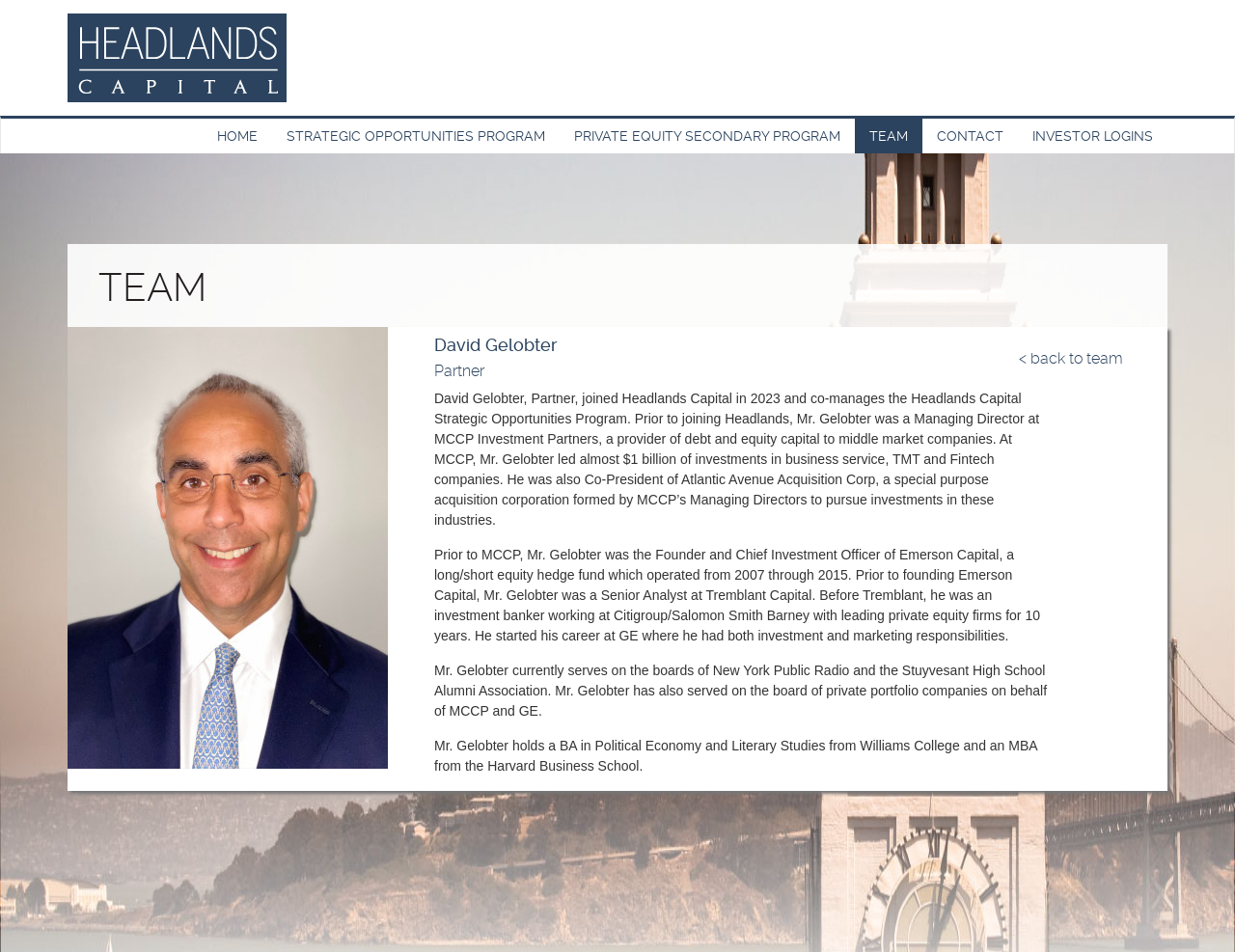Explain the contents of the webpage comprehensively.

This webpage is about David Gelobter, a Partner at Headlands Capital Investment Team. At the top left of the page, there is a logo of Headlands Capital, accompanied by a link to the company's homepage. Below the logo, there is a navigation menu with links to different sections of the website, including HOME, STRATEGIC OPPORTUNITIES PROGRAM, PRIVATE EQUITY SECONDARY PROGRAM, TEAM, CONTACT, and INVESTOR LOGINS.

The main content of the page is divided into two sections. On the left, there is a large image of David Gelobter, and on the right, there is a table with his biography. The biography is headed by his name and title, "David Gelobter, Partner". Below the heading, there is a brief description of his role at Headlands Capital, including his responsibilities and achievements. The description is divided into three paragraphs, each detailing his experience at different companies, including MCCP Investment Partners, Emerson Capital, and Citigroup/Salomon Smith Barney.

At the bottom of the biography, there is a mention of his current and past board memberships, as well as his educational background. Above the biography, there is a link to go back to the team page. Overall, the page provides a detailed overview of David Gelobter's professional experience and background.